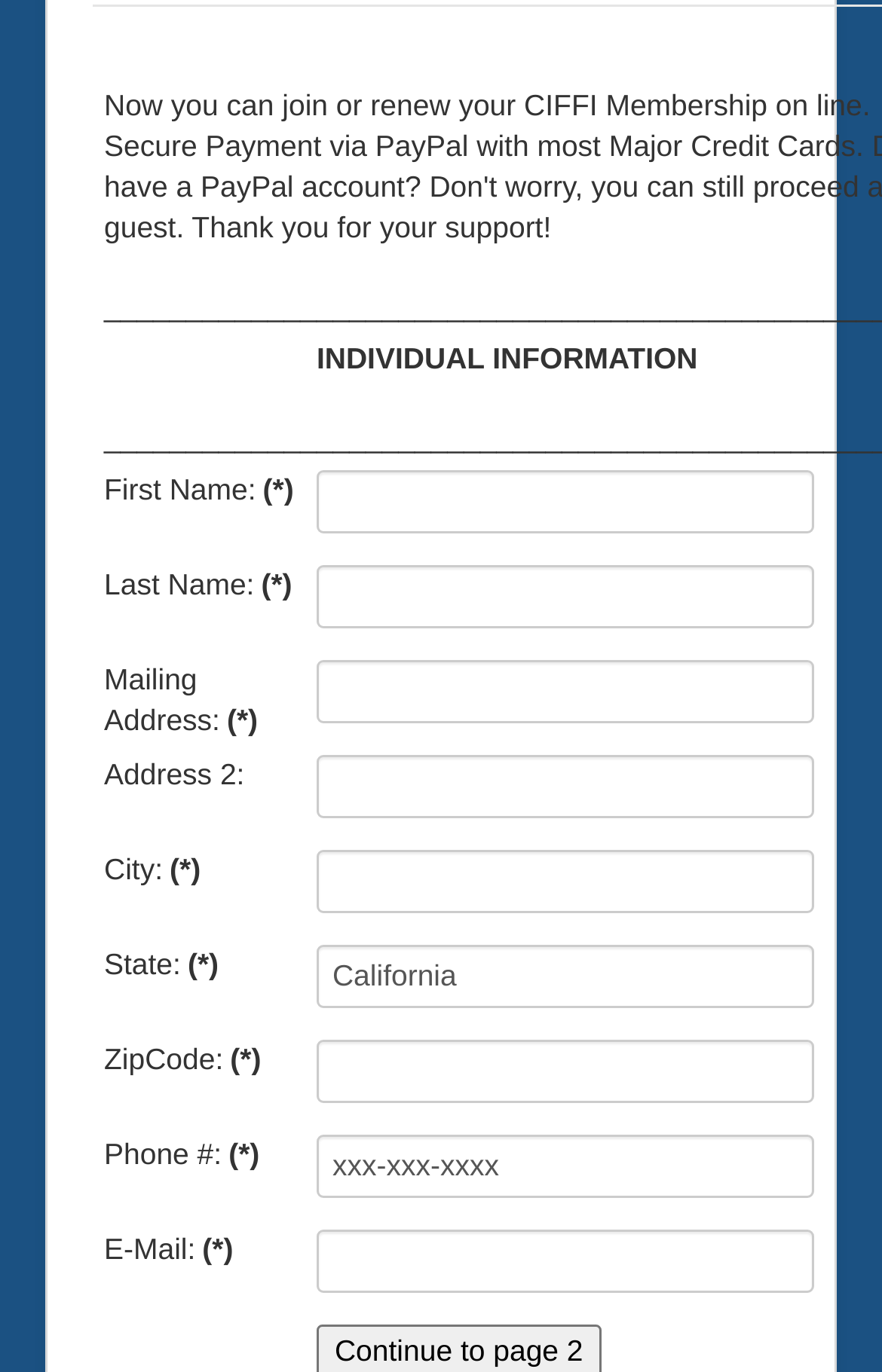What is the default state selected in the state dropdown?
Please look at the screenshot and answer using one word or phrase.

California